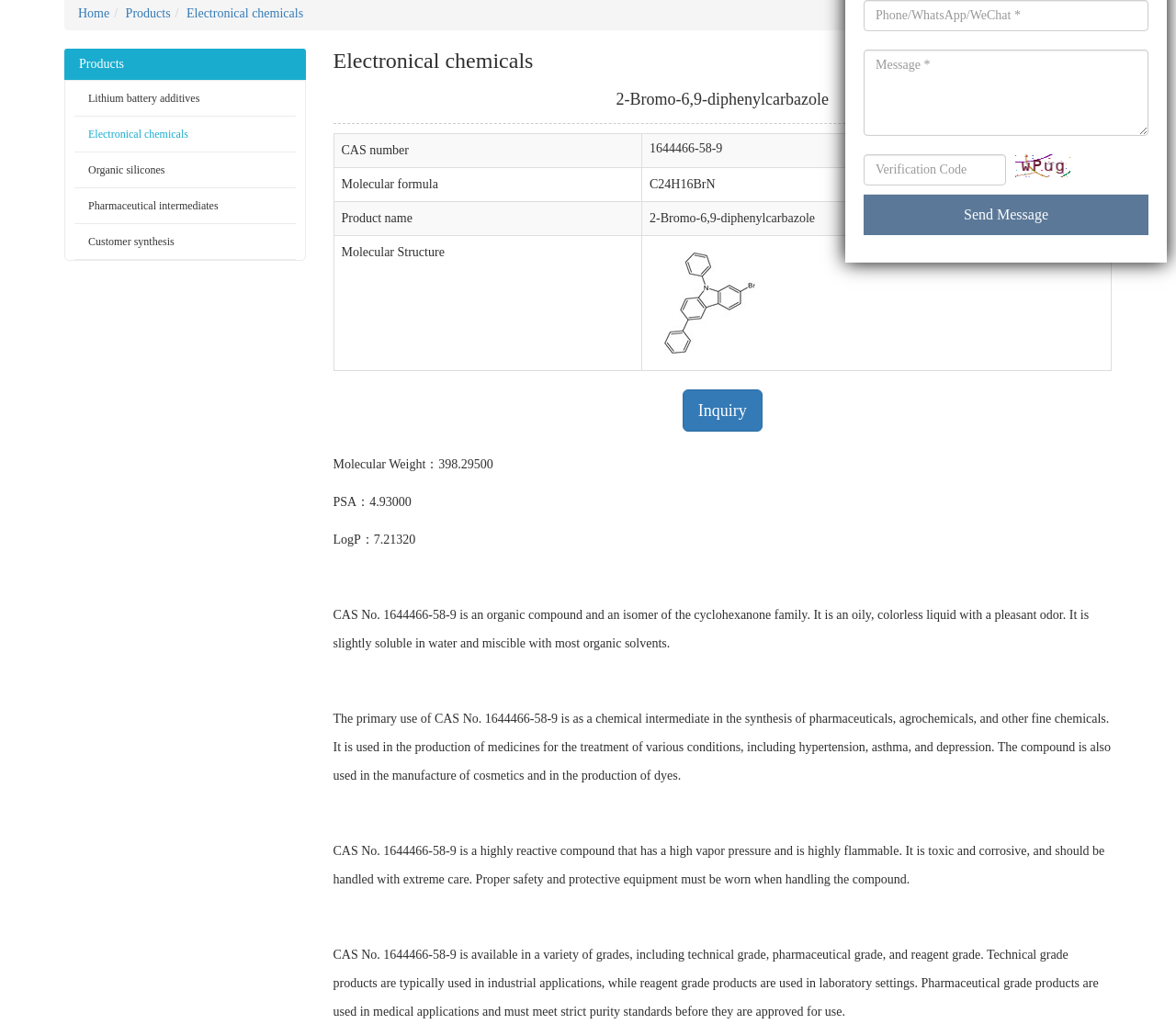Identify the bounding box for the described UI element: "name="phone" placeholder="Phone/WhatsApp/WeChat *"".

[0.734, 0.0, 0.977, 0.031]